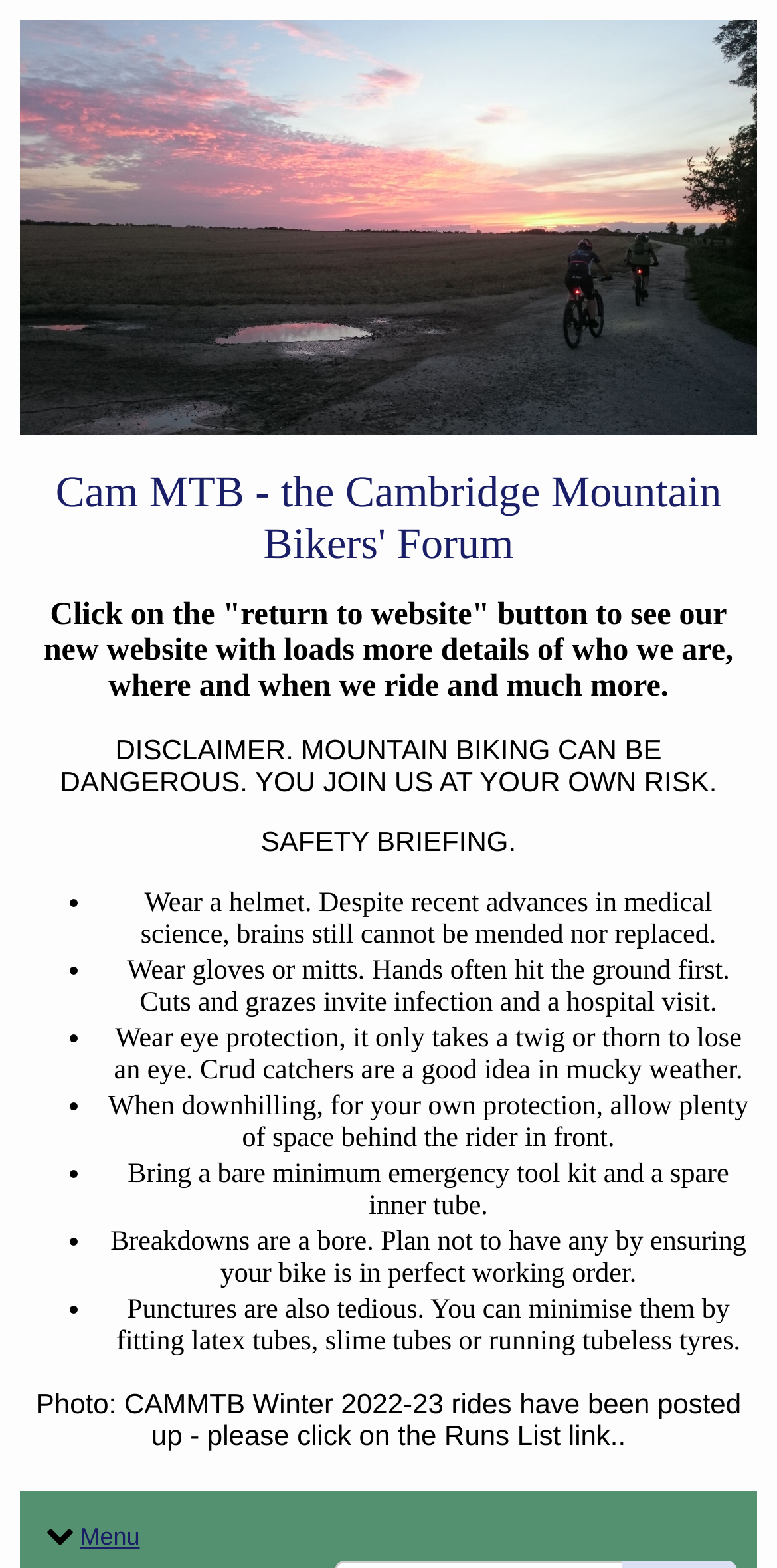Examine the screenshot and answer the question in as much detail as possible: What is the minimum emergency tool kit recommended?

The safety briefing section suggests bringing a bare minimum emergency tool kit and a spare inner tube when going for a ride.